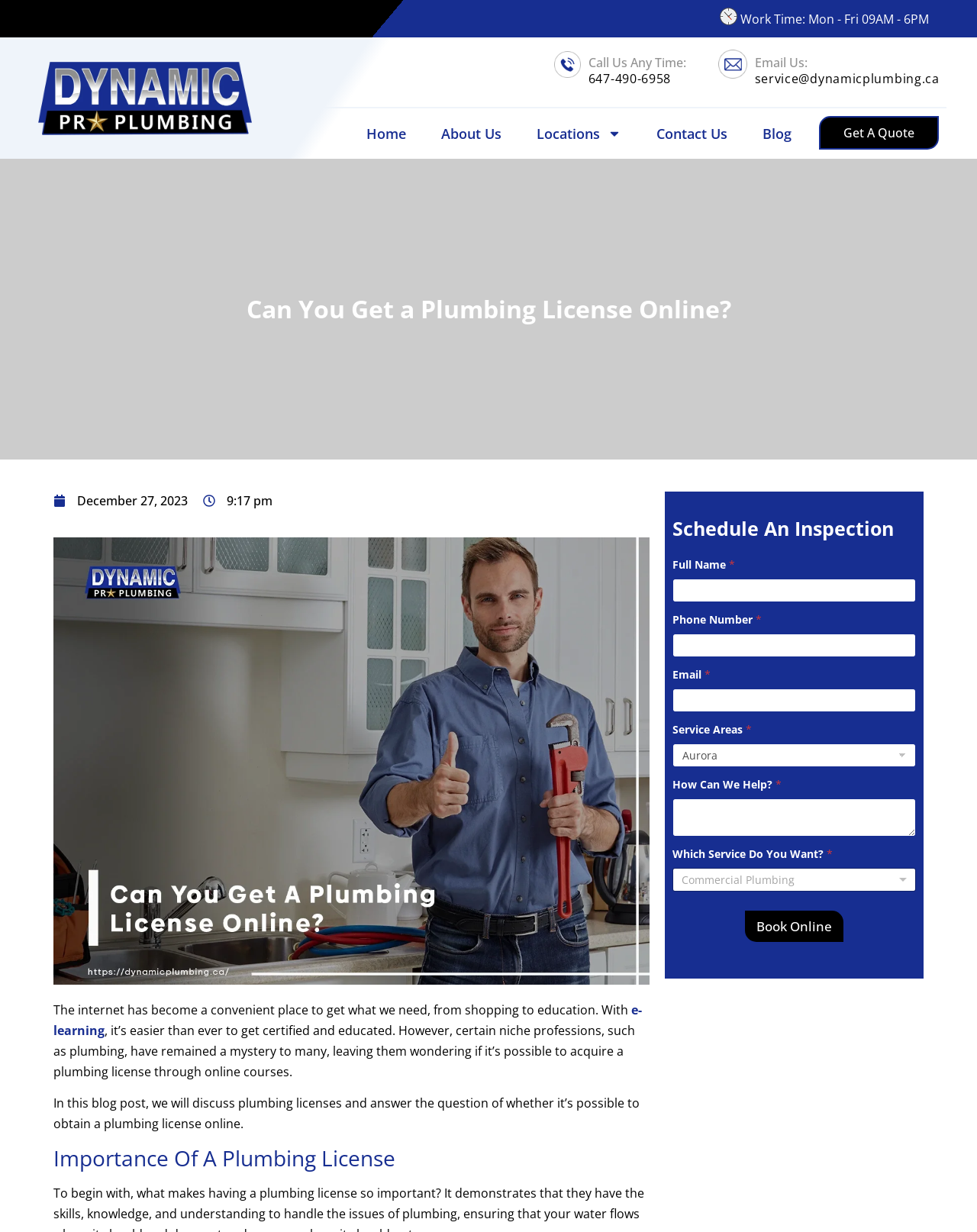Illustrate the webpage thoroughly, mentioning all important details.

This webpage appears to be a blog post about obtaining a plumbing license online. At the top, there is a figure with an image of a plumber, accompanied by a heading that reads "Can You Get a Plumbing License Online?" Below this, there is a link to "Dynamic Plumbing" with an associated image, as well as a static text element displaying the work time "Mon - Fri 09AM - 6PM".

On the left side of the page, there is a navigation menu with links to "Home", "About Us", "Locations", "Contact Us", and "Blog". The "Locations" link has a dropdown menu. Below the navigation menu, there is a call-to-action section with links to "Call Us Any Time" and "Email Us", along with a phone number and email address.

The main content of the page begins with a heading "Can You Get a Plumbing License Online?" followed by a paragraph of text discussing the convenience of online education and certification. The text then shifts to the topic of plumbing licenses, asking whether it's possible to obtain one online.

Further down the page, there is a heading "Importance Of A Plumbing License" followed by a section with a form to schedule an inspection. The form includes fields for full name, phone number, email, service areas, and a text box to describe how the service can help. There is also a combobox to select a service.

At the bottom of the page, there is a button to "Book Online". Throughout the page, there are several images and links to "Plumber Canada" and "Plumbing Canada".